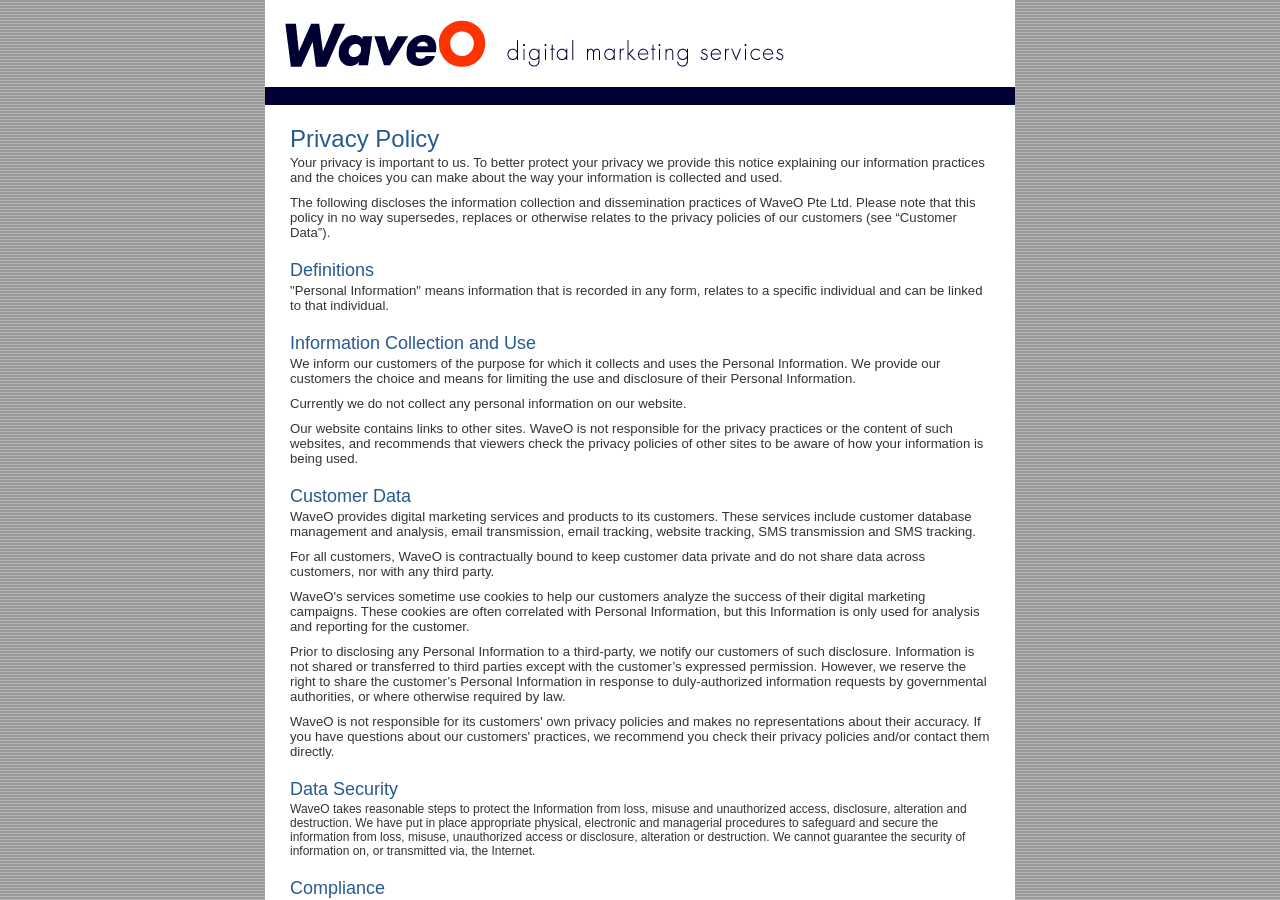How does WaveO protect information?
Look at the image and respond to the question as thoroughly as possible.

WaveO takes reasonable steps to protect the information from loss, misuse, and unauthorized access, disclosure, alteration, and destruction, by implementing appropriate physical, electronic, and managerial procedures, as stated in the section 'Data Security'.